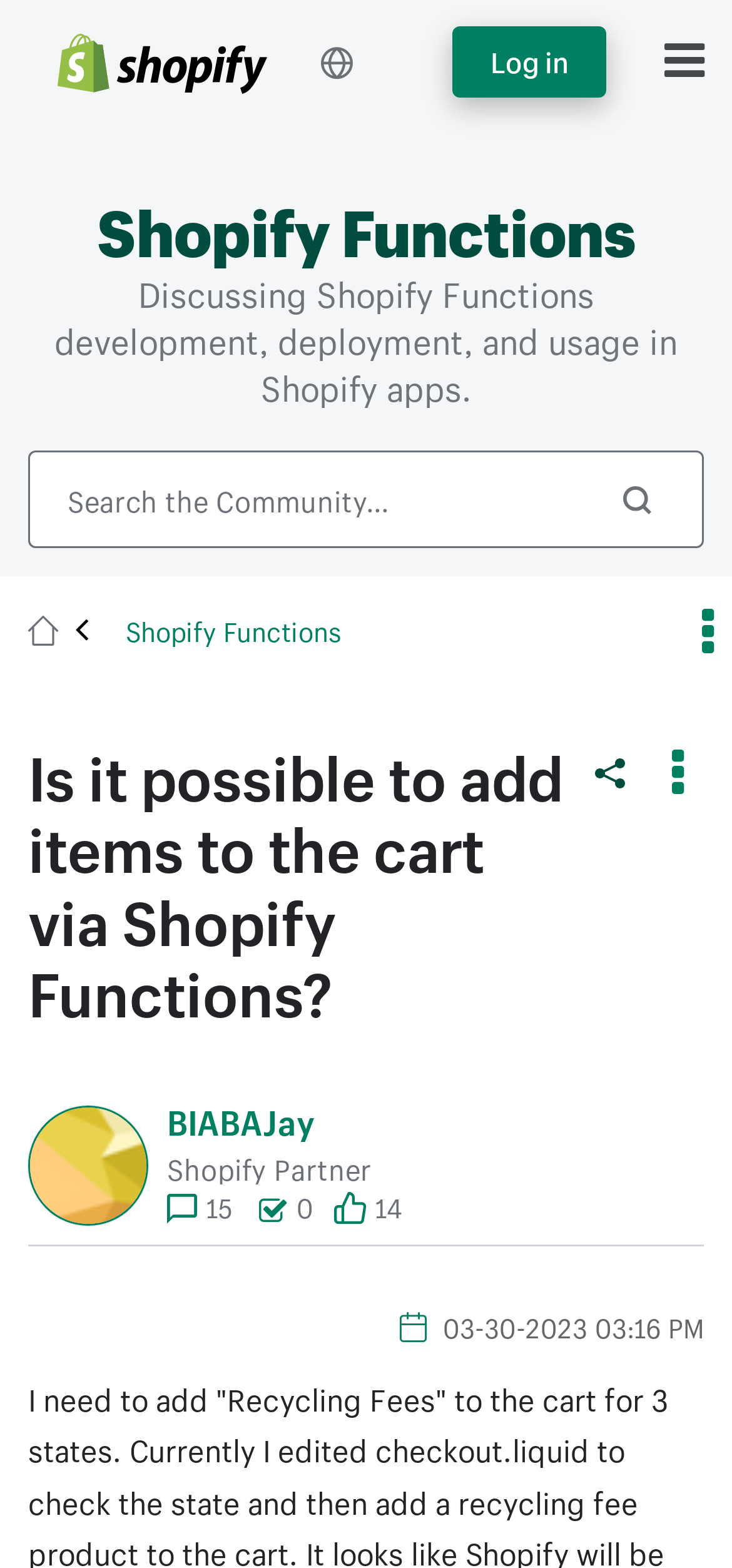What is the purpose of the textbox?
From the details in the image, provide a complete and detailed answer to the question.

I found the textbox by looking at the webpage structure, where I saw a textbox element with the text 'Search' and a bounding box coordinate of [0.038, 0.288, 0.962, 0.35]. The autocomplete property is set to 'both', indicating that it's a search box.